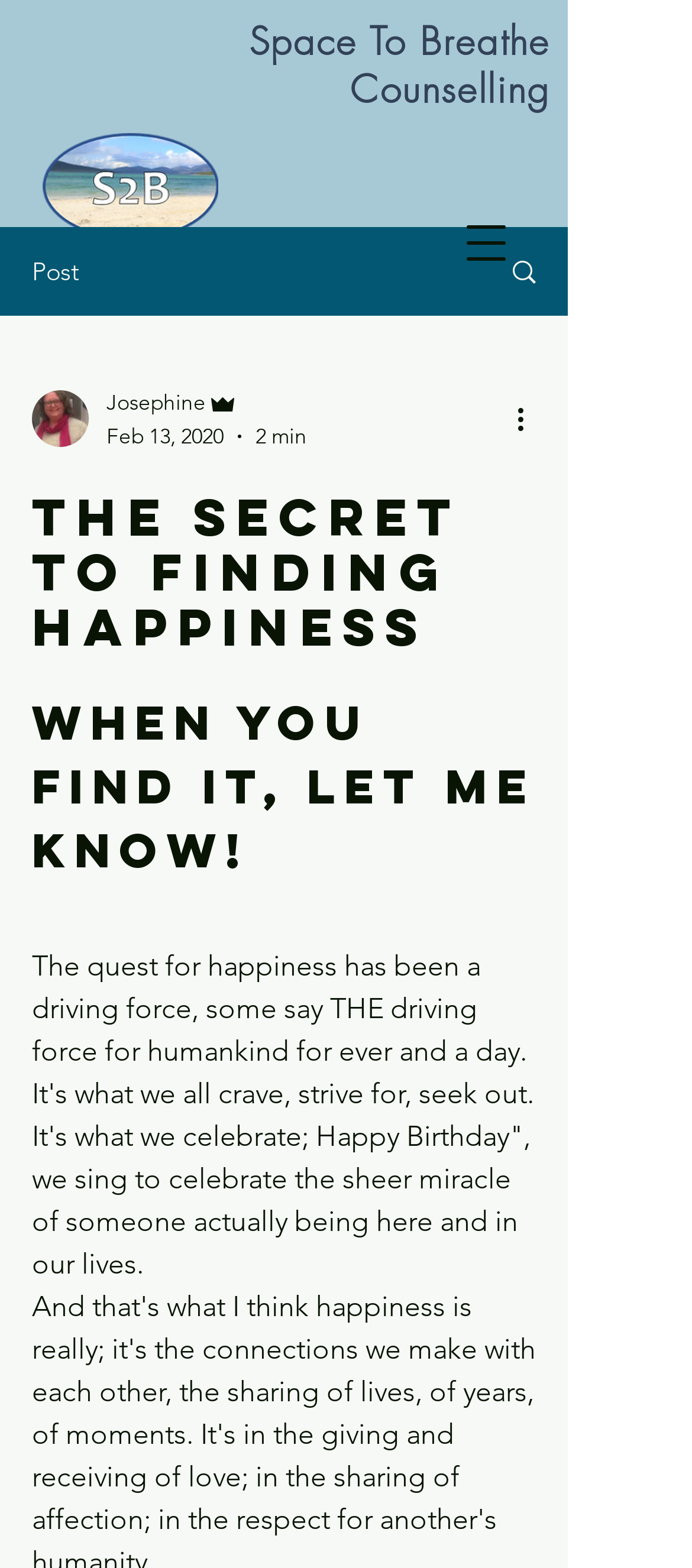Given the following UI element description: "parent_node: Josephine", find the bounding box coordinates in the webpage screenshot.

[0.046, 0.249, 0.128, 0.285]